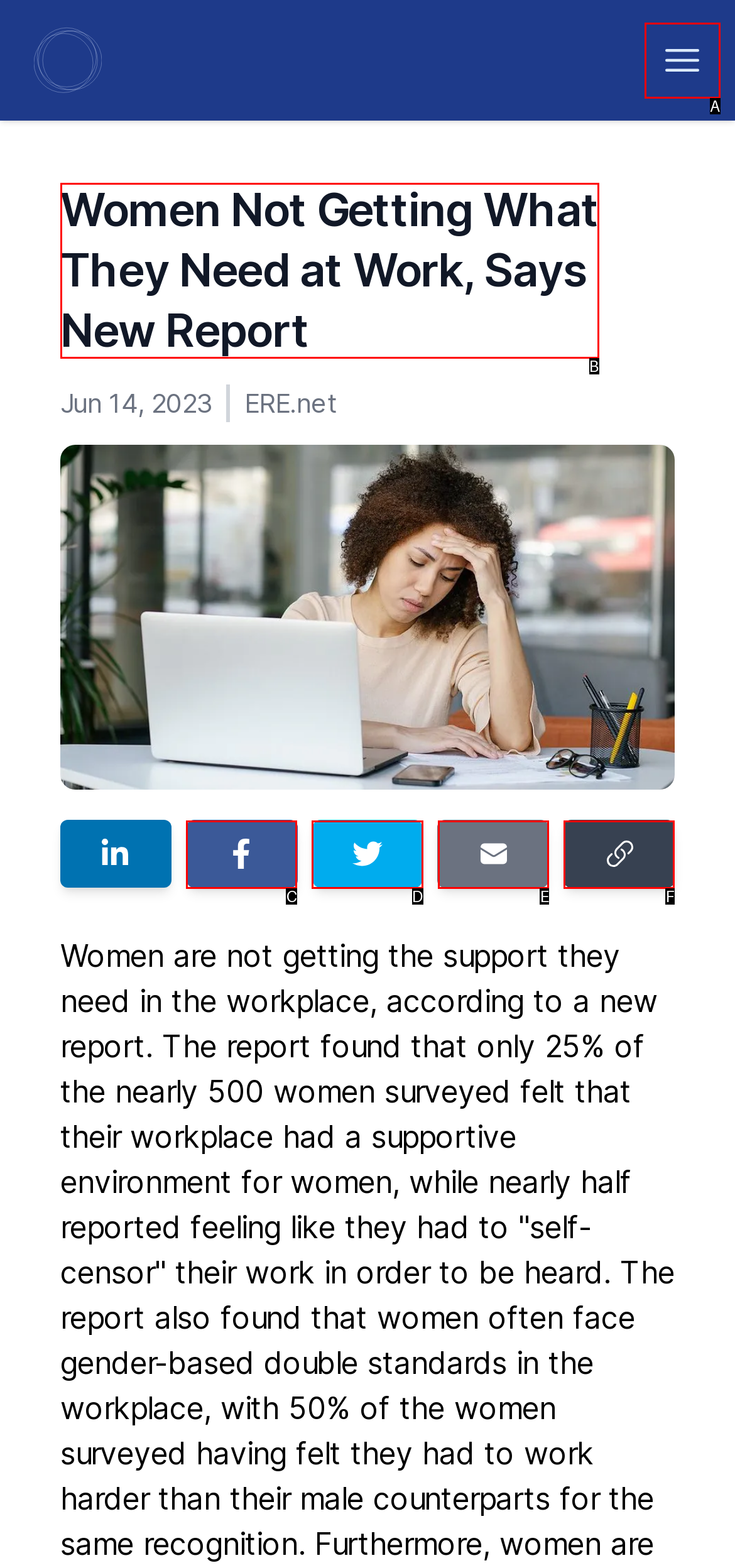Choose the letter of the UI element that aligns with the following description: Open menu
State your answer as the letter from the listed options.

A